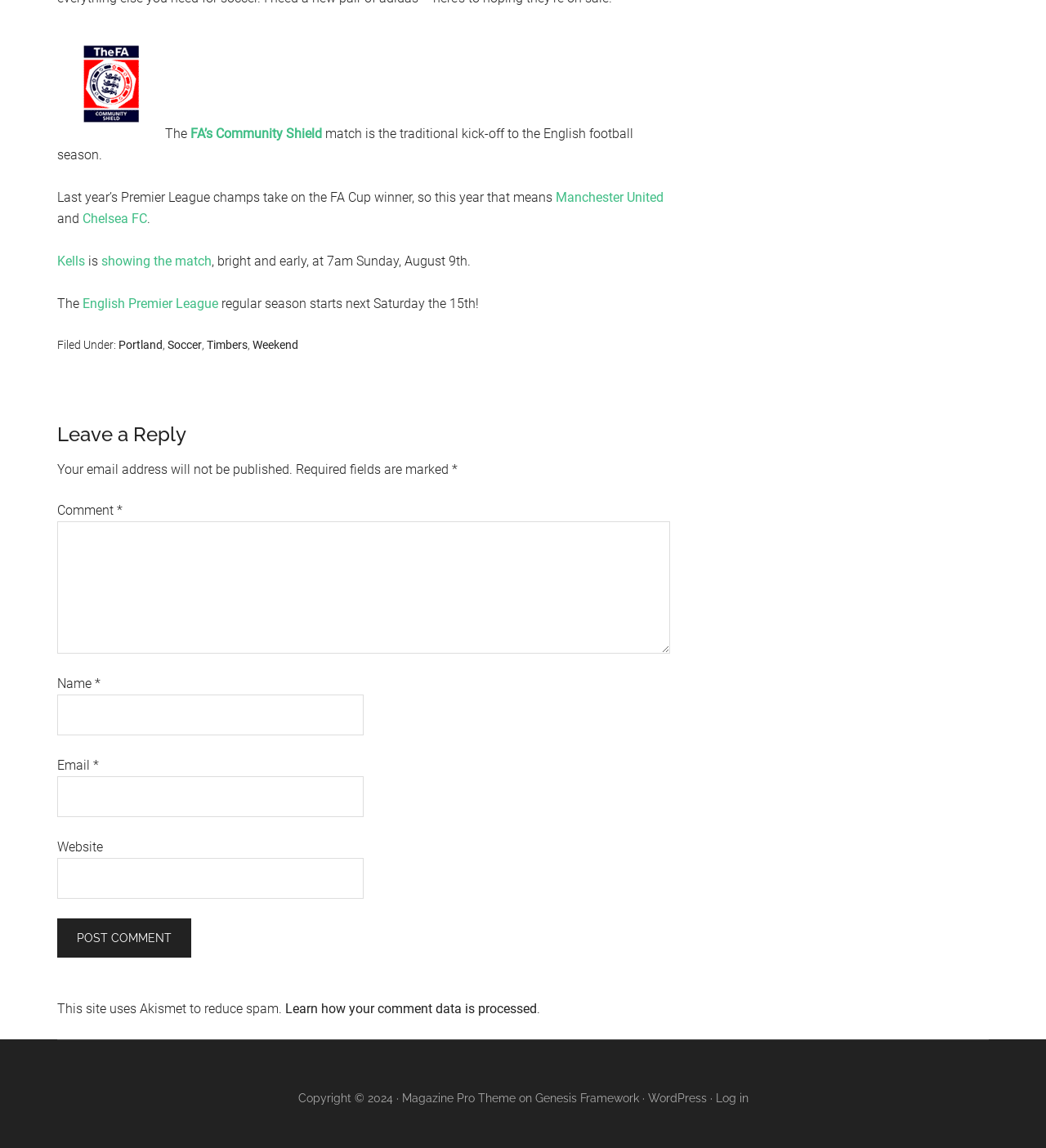Using the element description provided, determine the bounding box coordinates in the format (top-left x, top-left y, bottom-right x, bottom-right y). Ensure that all values are floating point numbers between 0 and 1. Element description: parent_node: Comment * name="comment"

[0.055, 0.454, 0.641, 0.57]